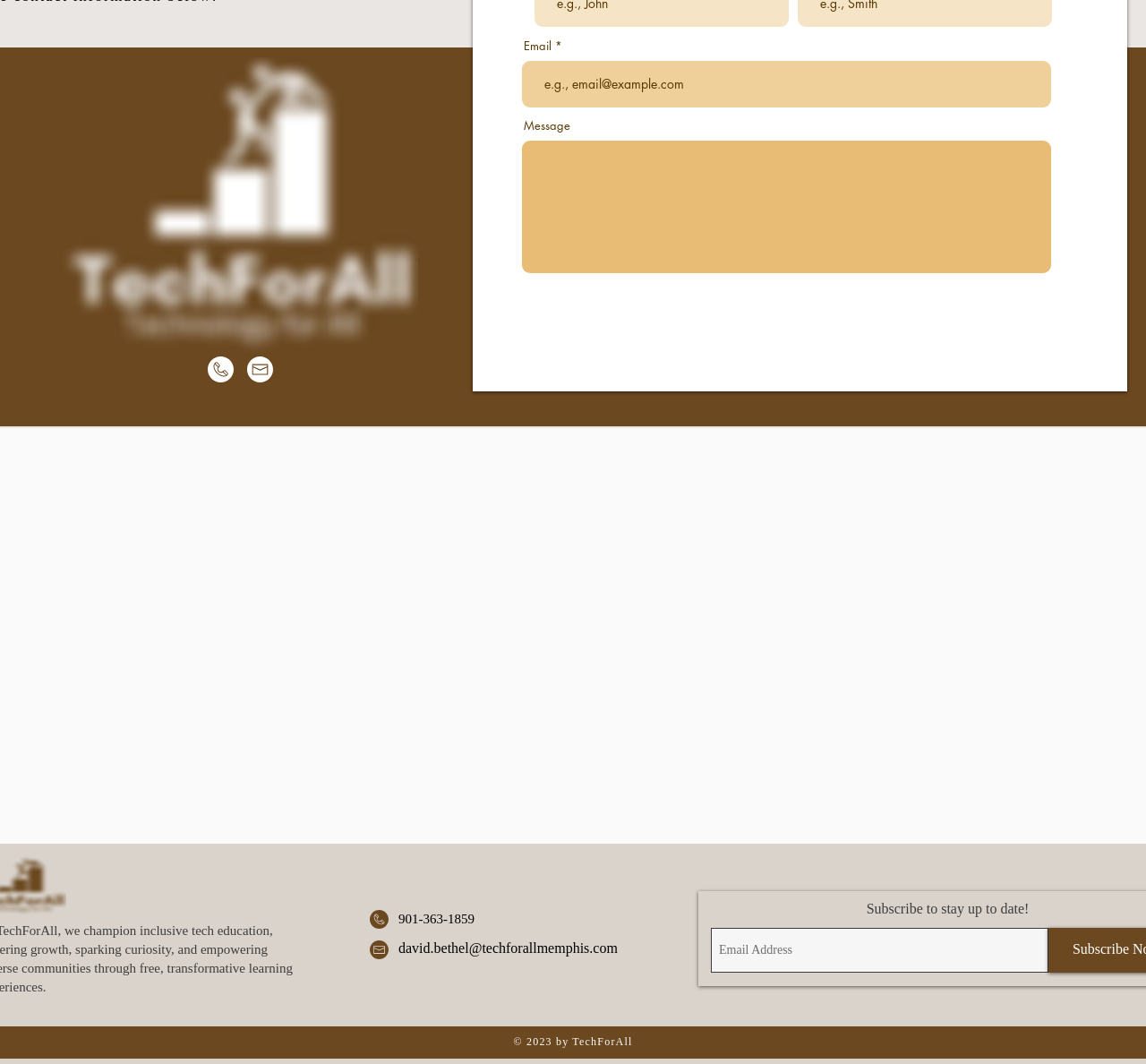How many social media links are available?
Answer with a single word or phrase by referring to the visual content.

Two